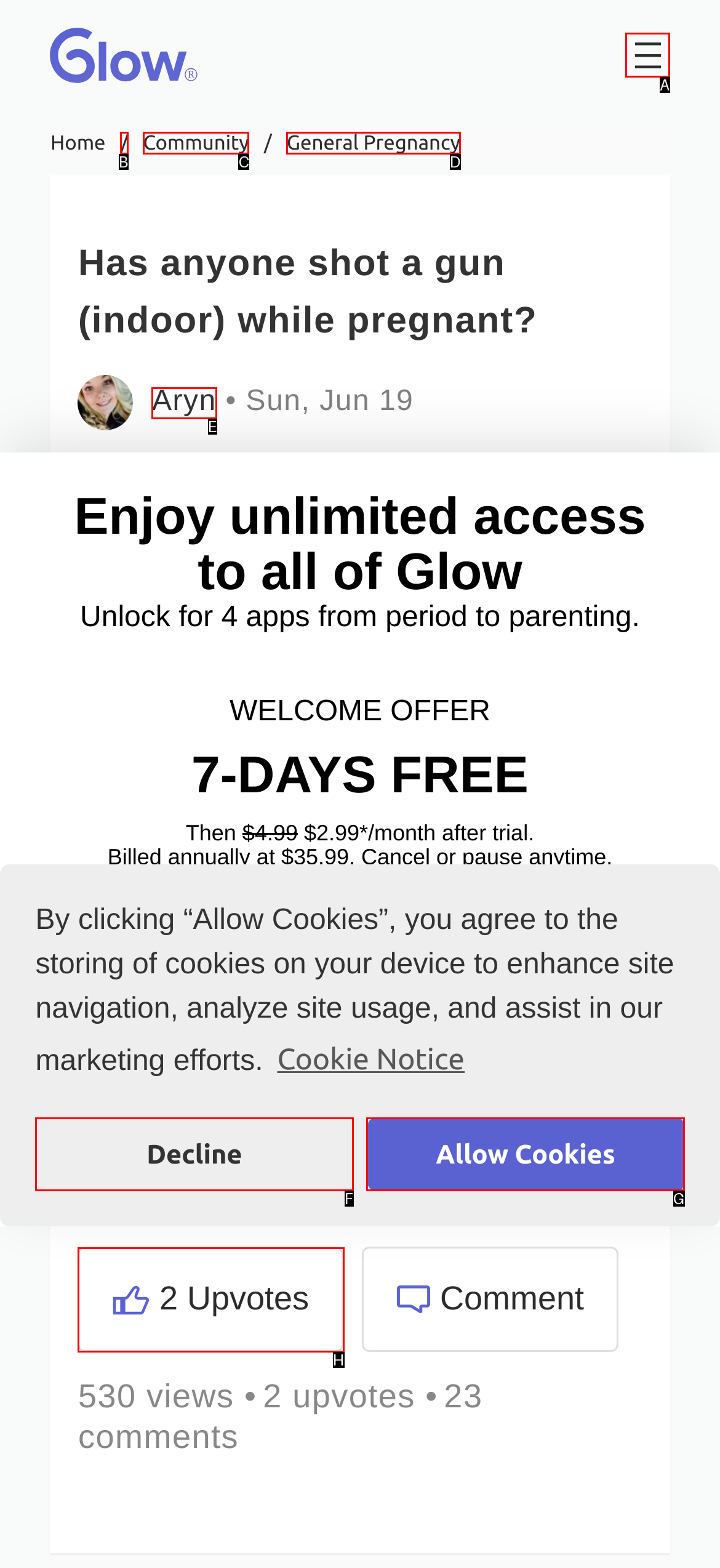Which option should be clicked to complete this task: View the user's profile
Reply with the letter of the correct choice from the given choices.

E